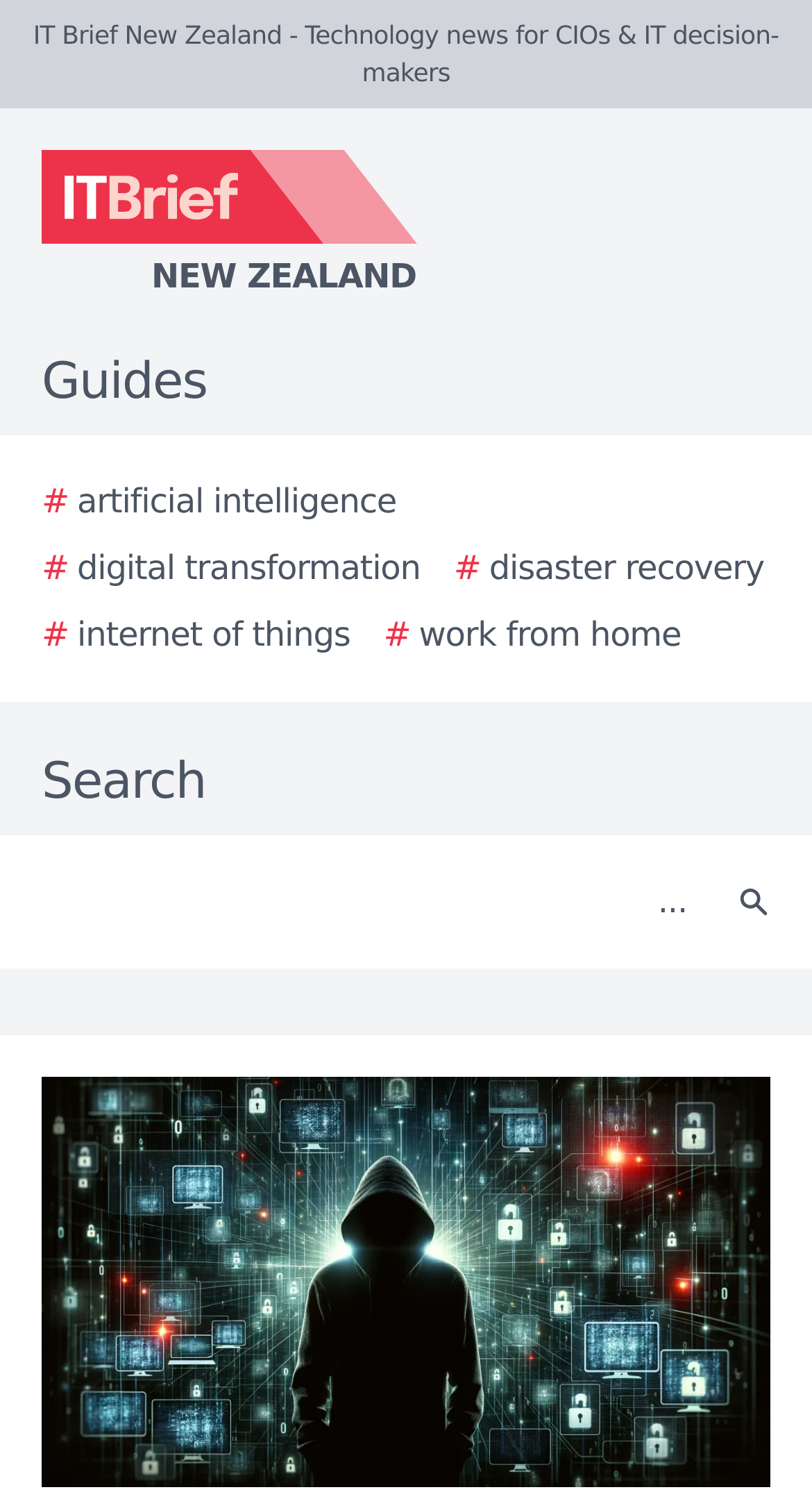What is the main title displayed on this webpage?

Cyber attacks 'constantly happening' - warning from intelligence expert